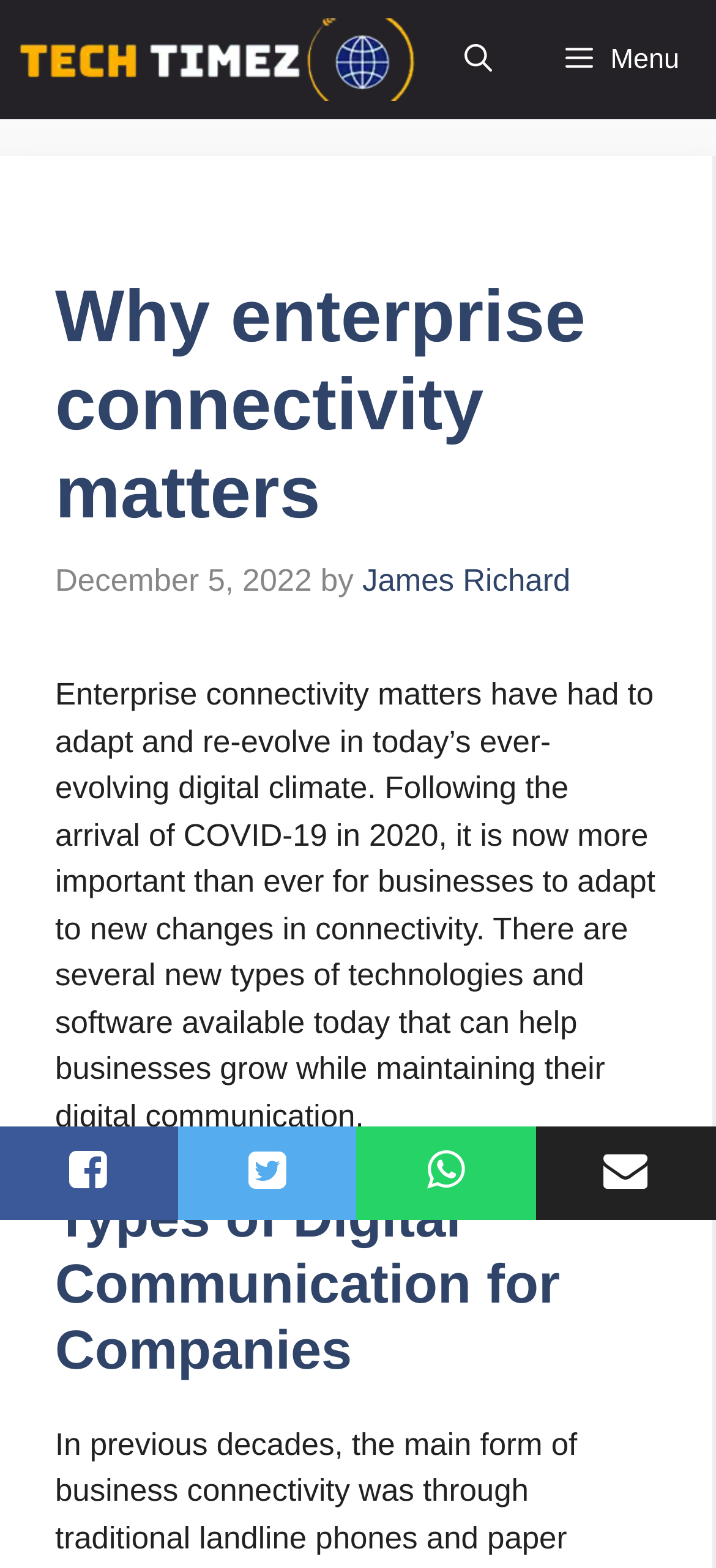Use the details in the image to answer the question thoroughly: 
What is the main topic of the article?

I found the main topic of the article by reading the static text in the header section, which mentions 'Enterprise connectivity matters have had to adapt and re-evolve in today’s ever-evolving digital climate'.